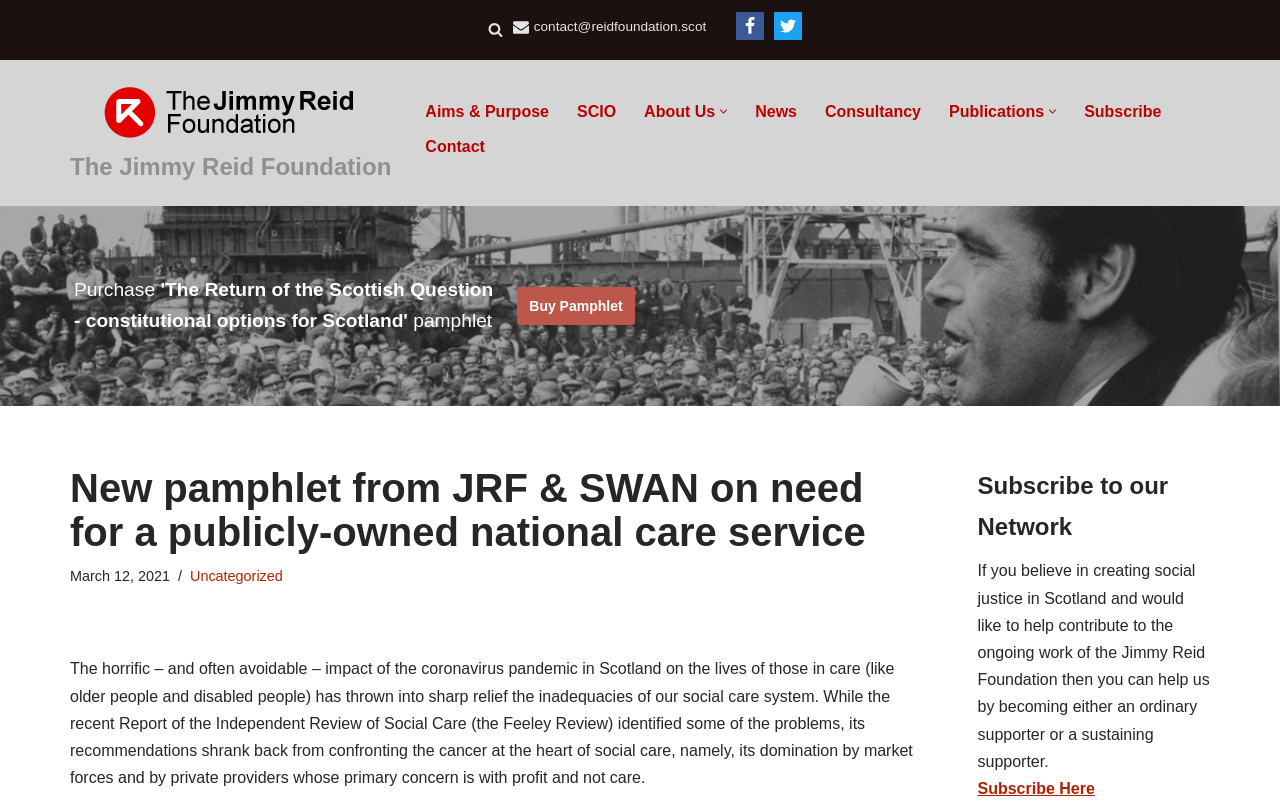Please locate the bounding box coordinates of the element that needs to be clicked to achieve the following instruction: "Contact the Jimmy Reid Foundation". The coordinates should be four float numbers between 0 and 1, i.e., [left, top, right, bottom].

[0.417, 0.02, 0.552, 0.047]